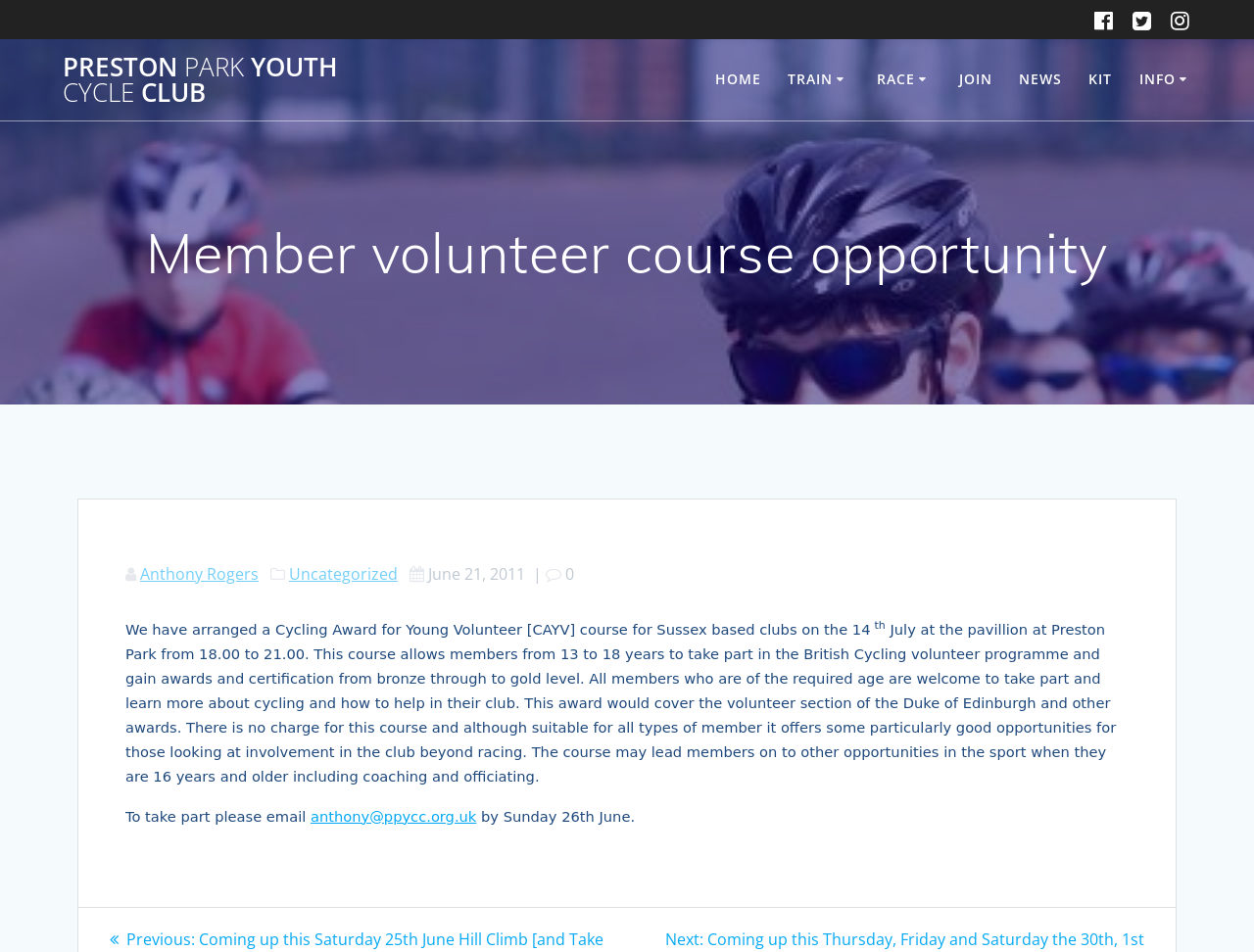Provide the bounding box coordinates for the specified HTML element described in this description: "Faculty Central". The coordinates should be four float numbers ranging from 0 to 1, in the format [left, top, right, bottom].

None